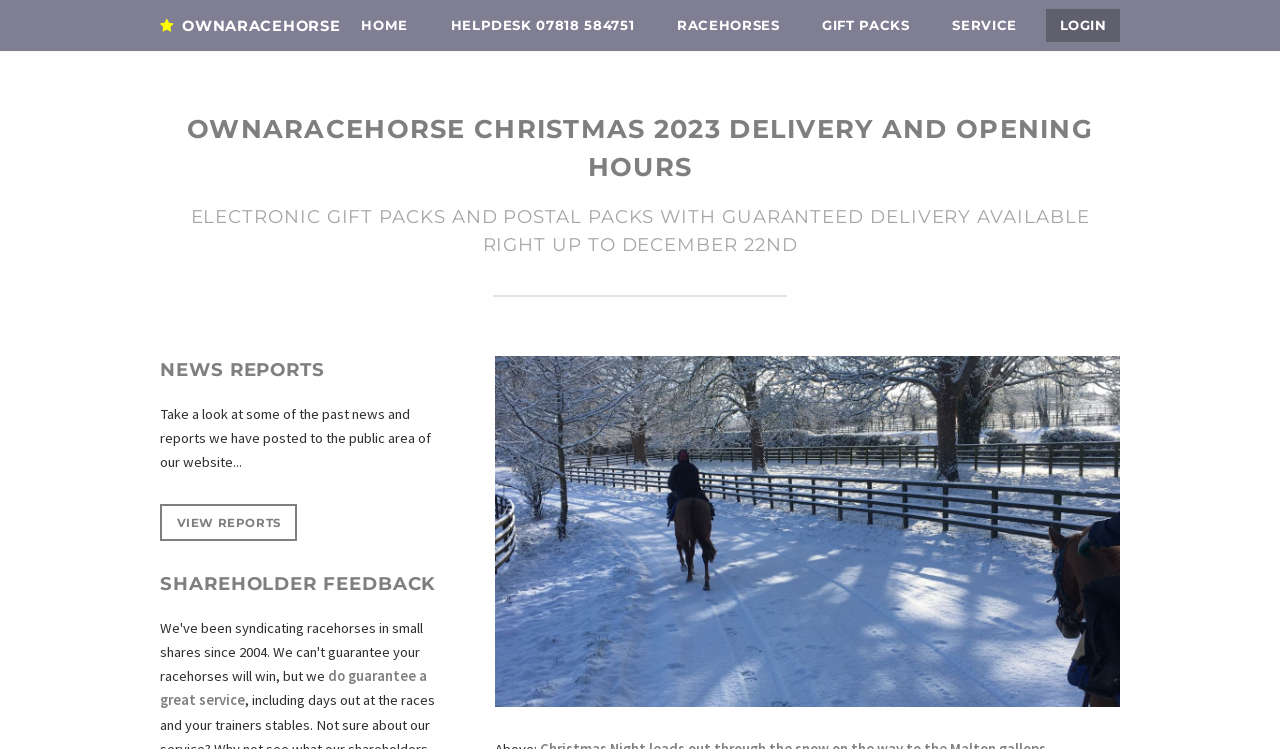Find the bounding box coordinates for the area that should be clicked to accomplish the instruction: "Click on the OWNARACEHORSE link".

[0.125, 0.023, 0.266, 0.047]